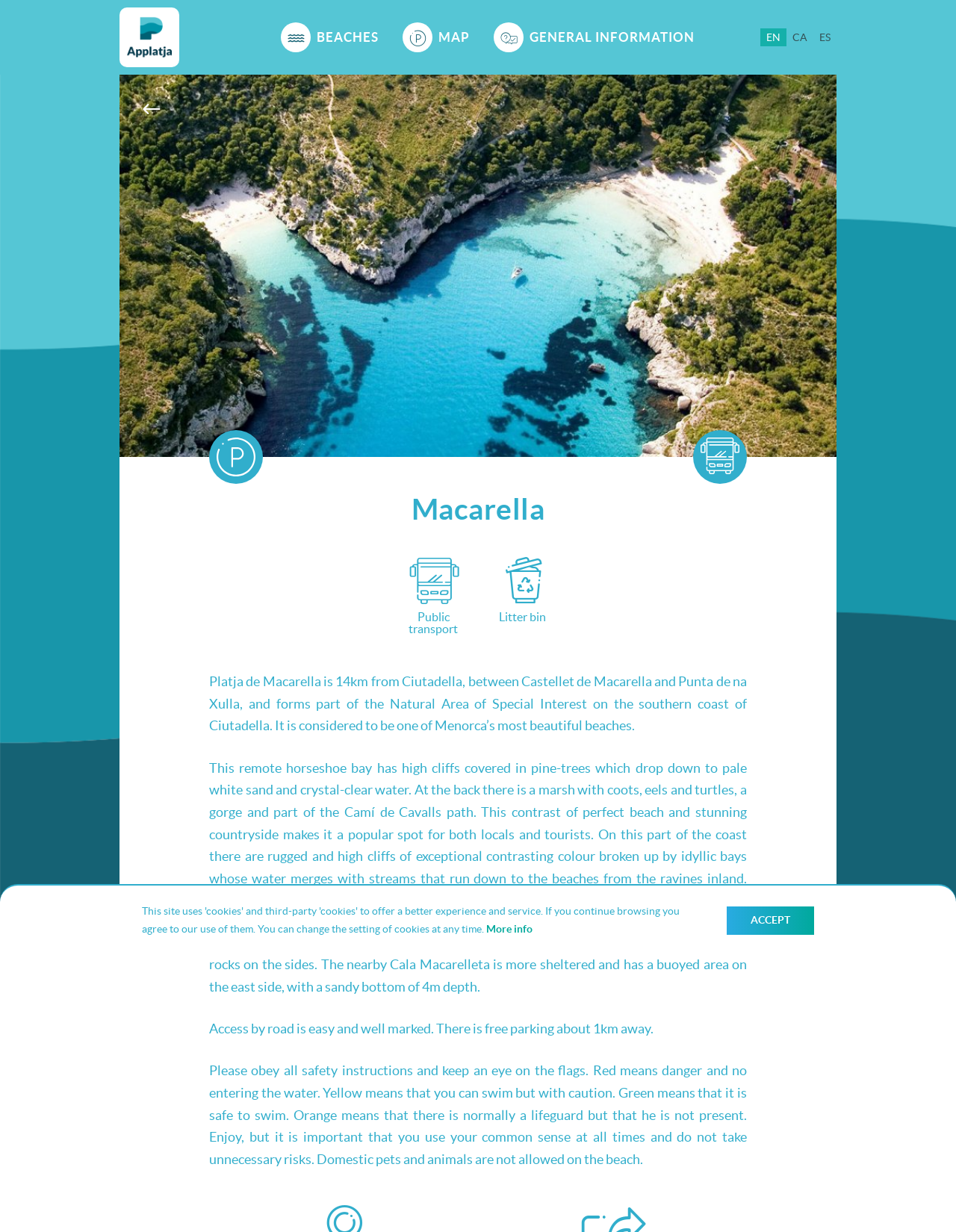Explain the webpage in detail.

The webpage is about Macarella, a beach in Menorca. At the top, there is a prominent link and image with the text "Macarella" that takes up most of the width. Below this, there are three links with images, arranged horizontally, with no text. 

To the left, there is a heading with the text "Macarella" followed by two static text elements, one with the text "Public transport" and the other with the text "Litter bin". 

Below these, there are four paragraphs of static text that provide information about Platja de Macarella, including its location, features, and activities. The text describes the beach as one of Menorca's most beautiful, with high cliffs, pine trees, white sand, and crystal-clear water. It also mentions the nearby Cala Macarelleta and provides information about boat mooring and access to the beach.

To the right of the heading, there are three links with the text "BEACHES", "MAP", and "GENERAL INFORMATION", arranged vertically. Above these, there are three links with flags, representing different languages. 

At the bottom, there are two links, one with the text "More info" and the other with the text "ACCEPT".